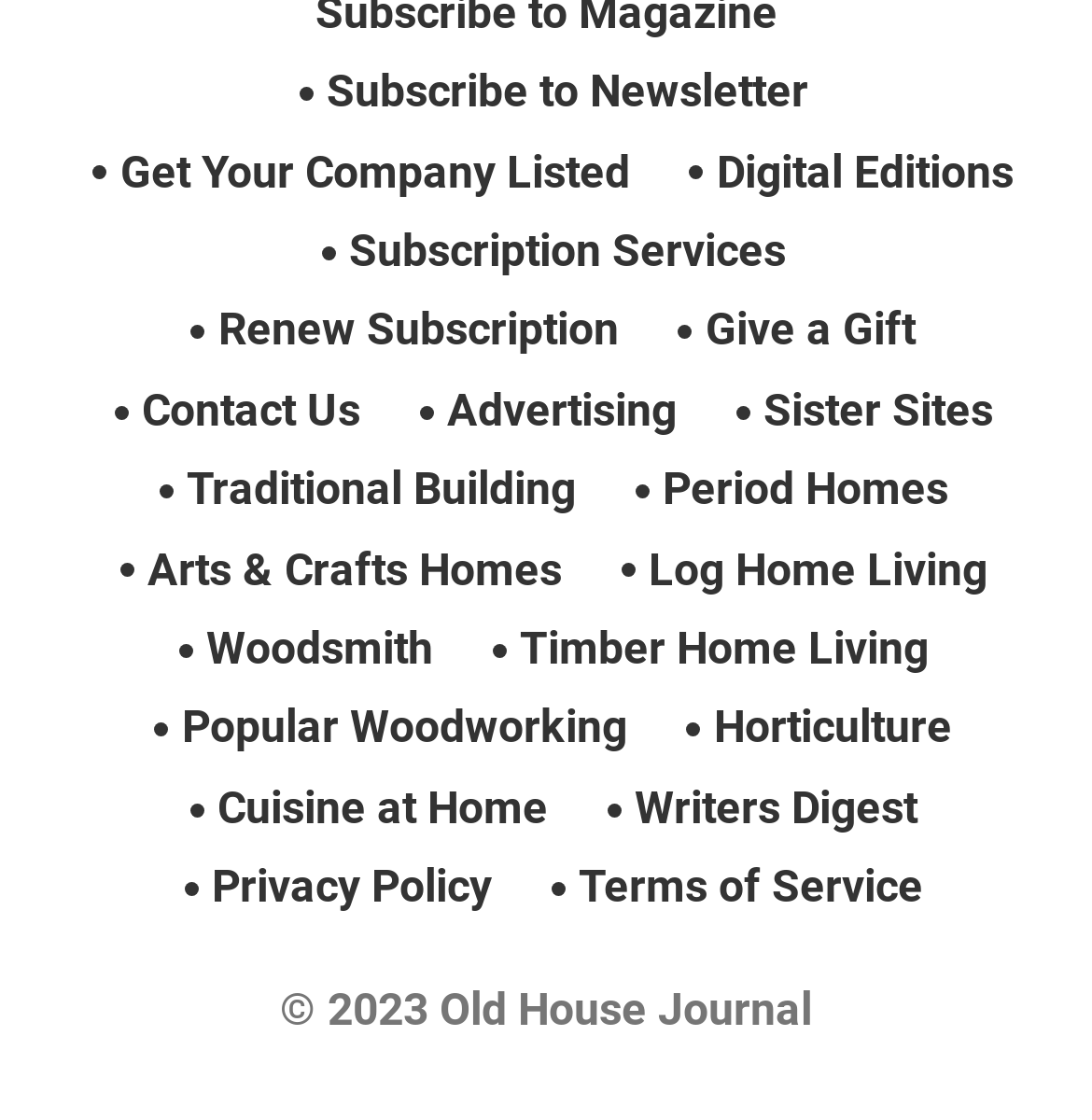Please identify the bounding box coordinates of the clickable region that I should interact with to perform the following instruction: "Subscribe to Newsletter". The coordinates should be expressed as four float numbers between 0 and 1, i.e., [left, top, right, bottom].

[0.299, 0.061, 0.74, 0.107]